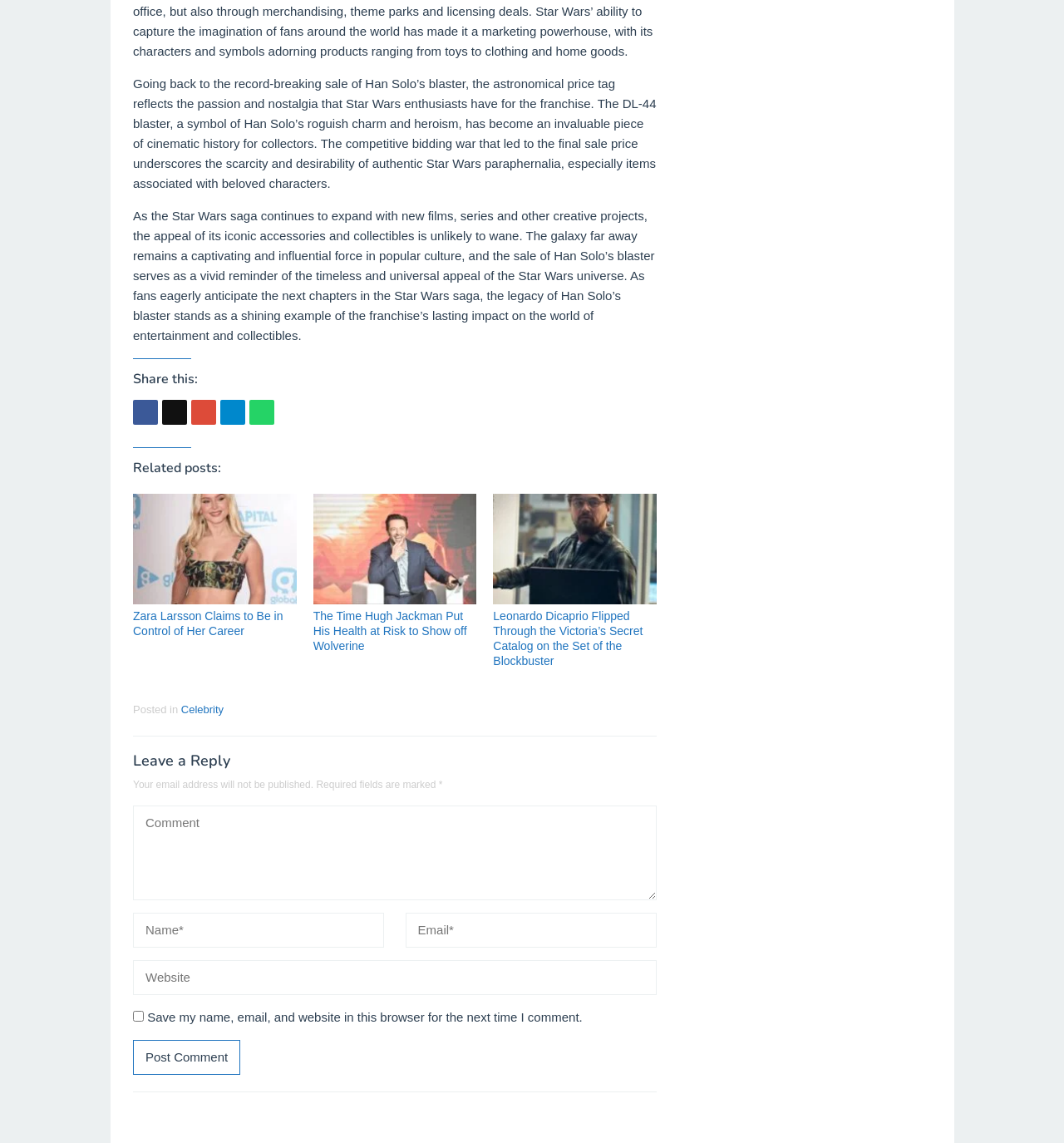Locate the bounding box coordinates of the area where you should click to accomplish the instruction: "Leave a reply".

[0.125, 0.659, 0.617, 0.673]